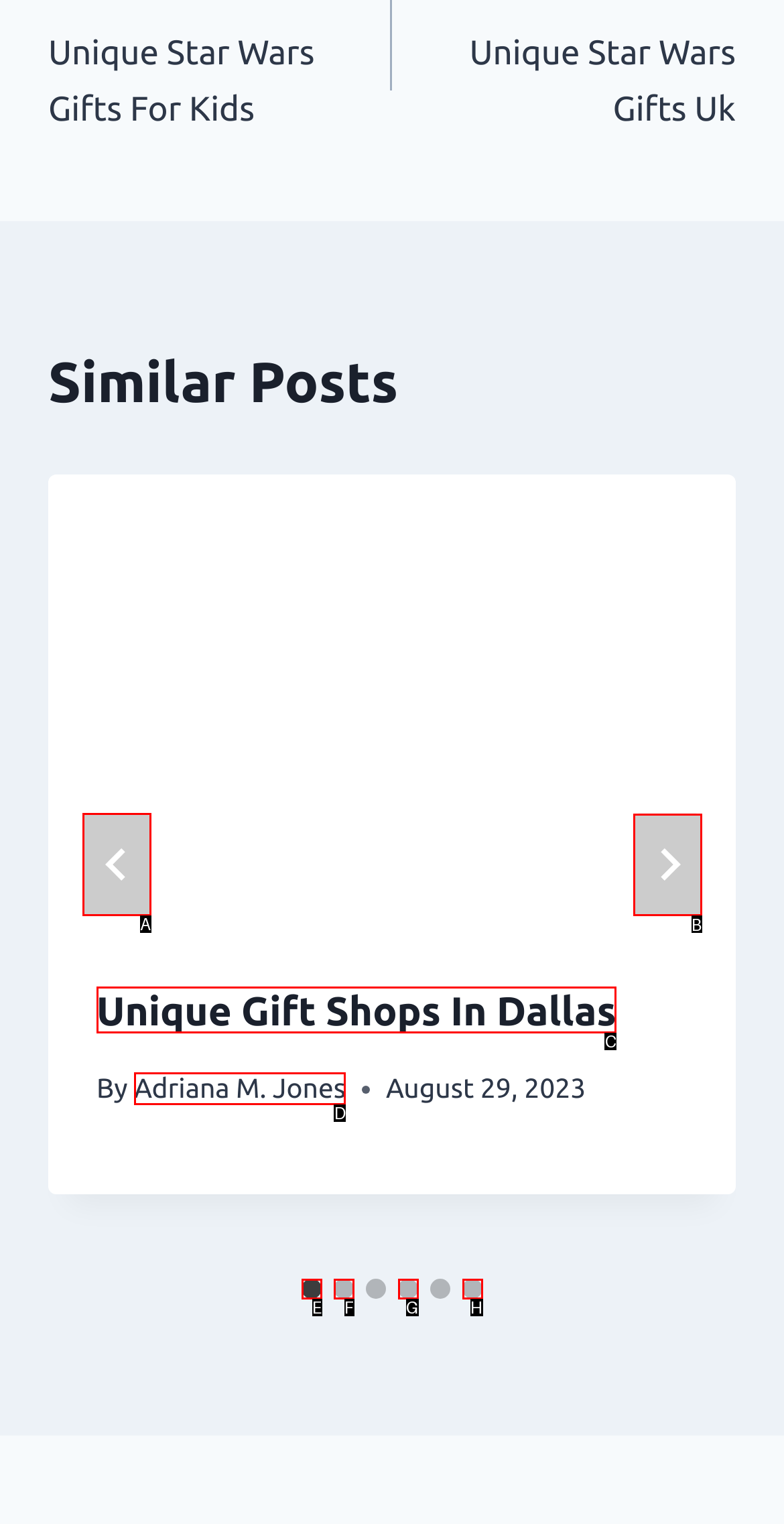Select the HTML element to finish the task: Go to next slide Reply with the letter of the correct option.

B